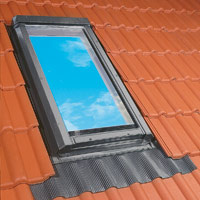Explain the image thoroughly, mentioning every notable detail.

The image features a Fakro skylight installed on a sloped roof with terracotta tiles. The skylight is framed in a sleek black border, contrasting with the vibrant blue sky visible through its glass pane. This installation is designed to allow natural light into the space beneath while ensuring a water-tight seal, as emphasized by the accompanying text on the page. The image illustrates the effectiveness of Fakro skylights in enhancing indoor brightness and providing a glimpse of the outdoors, reflecting their quality and functionality in various roofing applications.